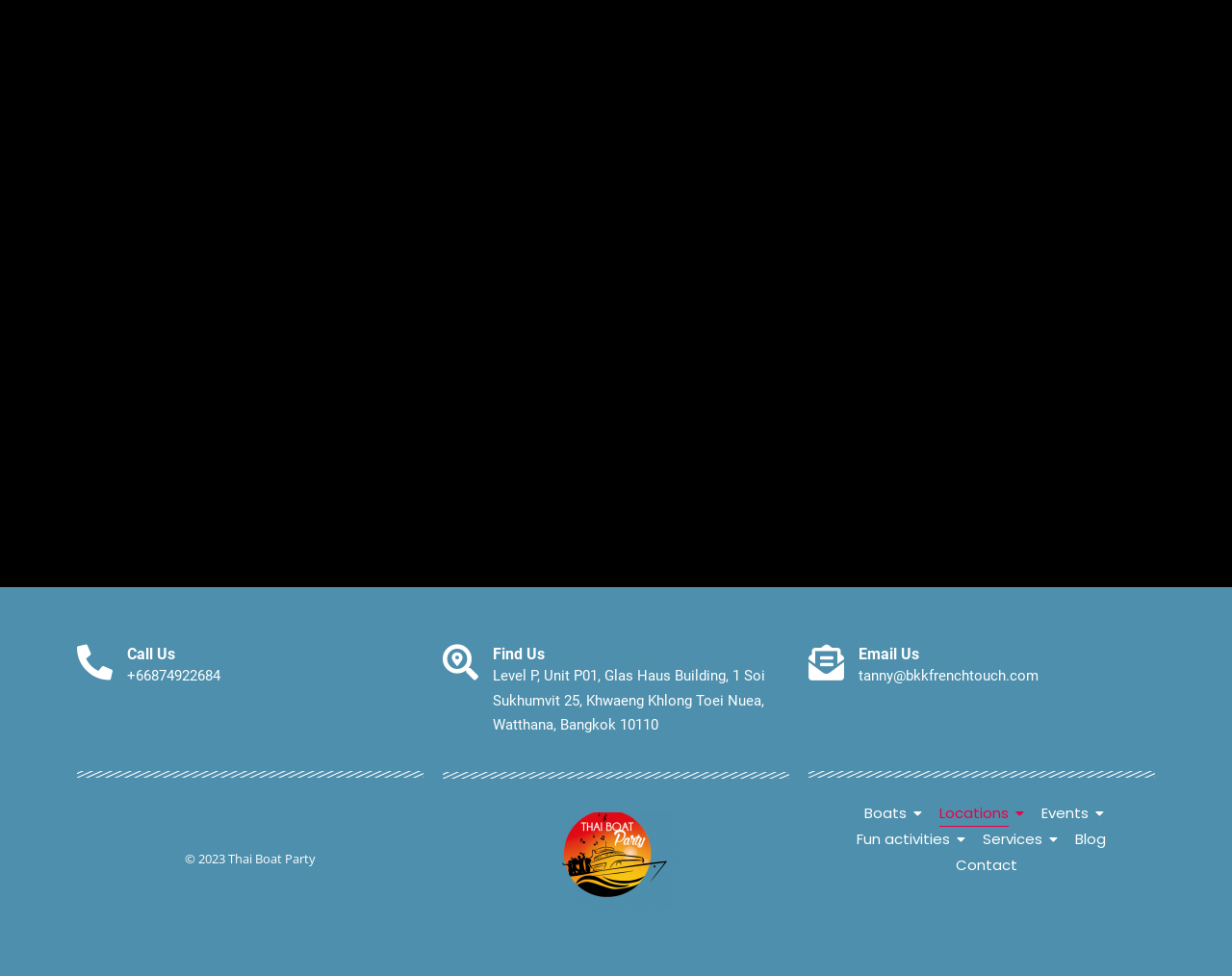What is the copyright year of the website?
Using the image provided, answer with just one word or phrase.

2023